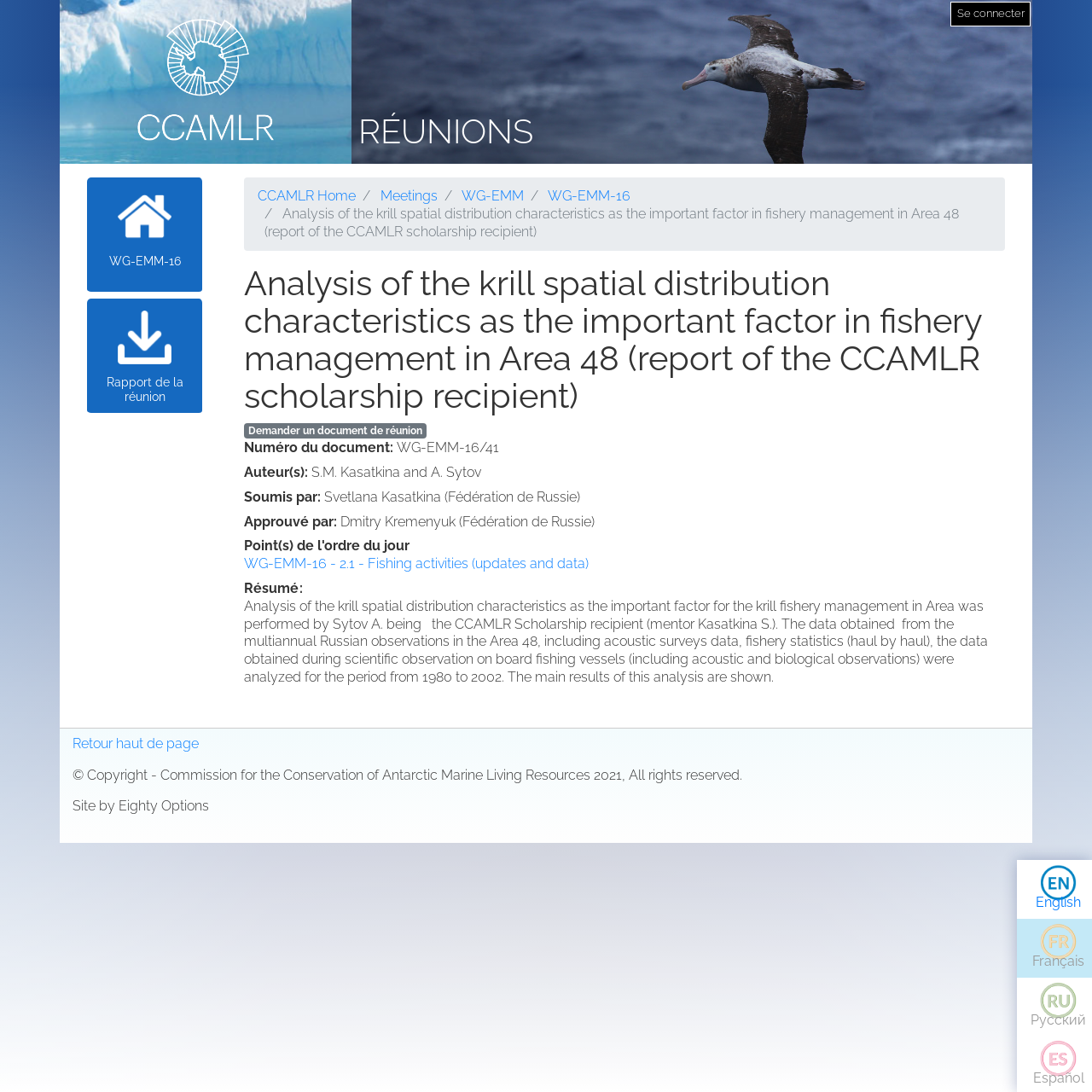Summarize the webpage comprehensively, mentioning all visible components.

The webpage is about a report on the analysis of krill spatial distribution characteristics as an important factor in fishery management in Area 48, written by a CCAMLR scholarship recipient. 

At the top of the page, there is a navigation menu with links to "Aller au contenu principal" (Go to main content), "Réunions logo", and "RÉUNIONS". On the top right, there is a link to "Se connecter" (Log in). 

Below the navigation menu, there is a main content section that takes up most of the page. It starts with a breadcrumb navigation section that shows the current location: "CCAMLR Home" > "Meetings" > "WG-EMM" > "WG-EMM-16". 

Next to the breadcrumb navigation, there is a heading that displays the title of the report. Below the heading, there is an article section that contains the report's details. The article section is divided into several parts, including a link to request a meeting document, the document number "WG-EMM-16/41", the authors' names "S.M. Kasatkina and A. Sytov", the submitter's name "Svetlana Kasatkina (Fédération de Russie)", and the approver's name "Dmitry Kremenyuk (Fédération de Russie)". 

There is also a link to another report "WG-EMM-16 - 2.1 - Fishing activities (updates and data)" and a summary section that provides an overview of the report. The summary explains that the report analyzes the krill spatial distribution characteristics in Area 48 using data from Russian observations between 1980 and 2002. 

At the bottom of the page, there is a content information section that contains a link to return to the top of the page, a copyright notice, and a note about the website being designed by Eighty Options.